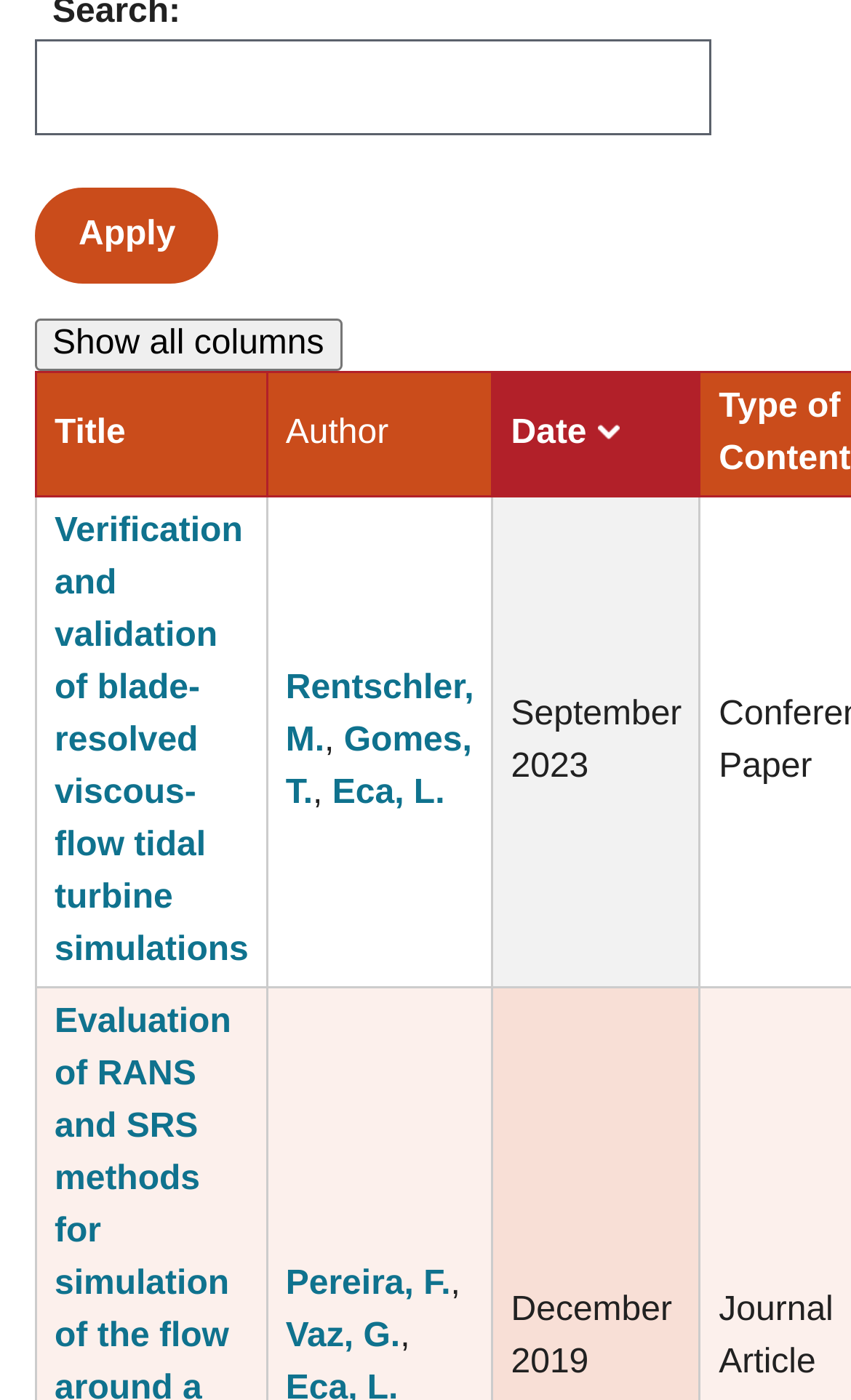How many links are there in the 'Author' column?
Look at the image and respond to the question as thoroughly as possible.

I counted the number of links in the 'Author' column, which are 'Rentschler, M.', 'Gomes, T.', and 'Eca, L.', so there are 3 links.